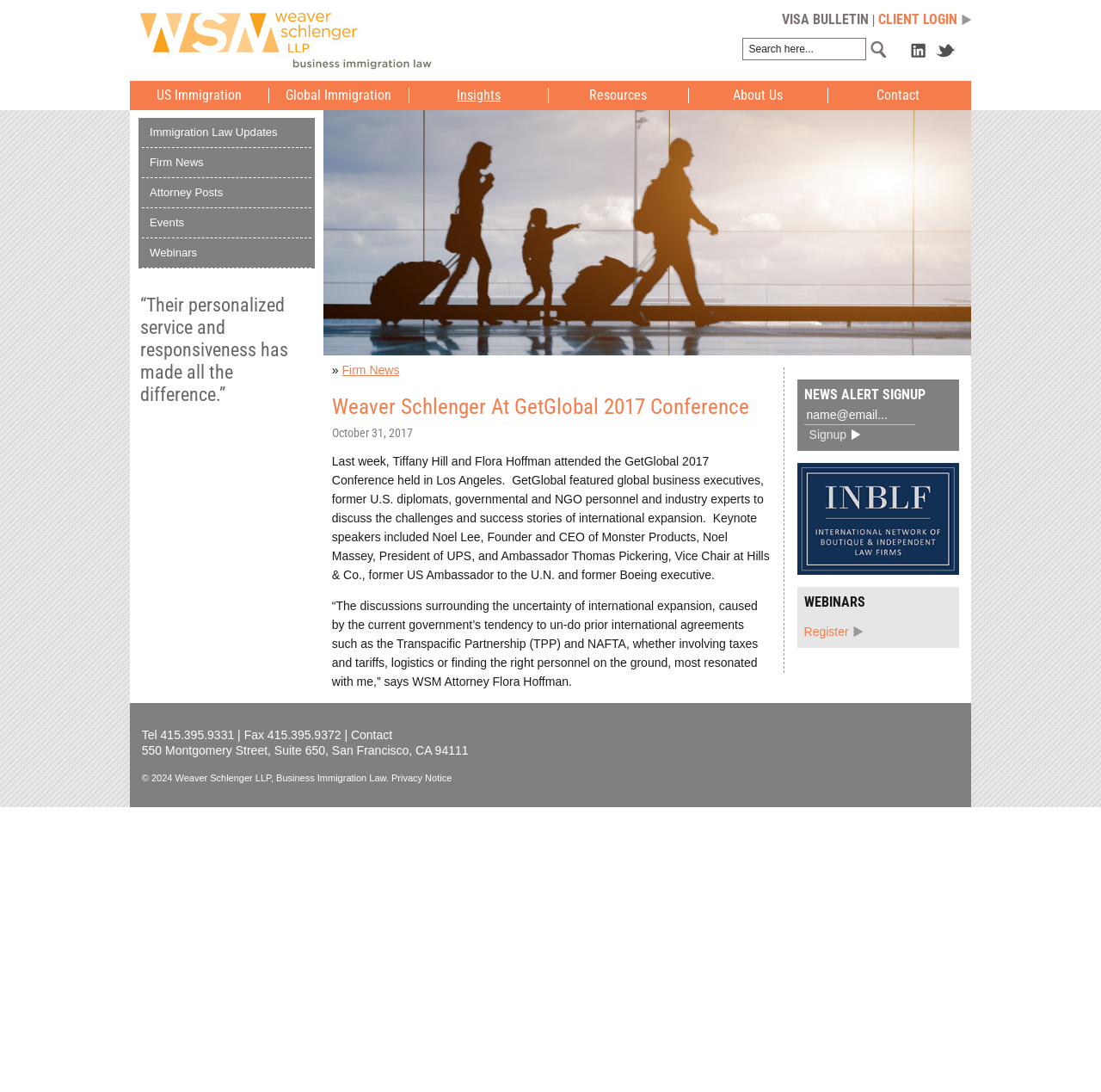Respond to the question below with a single word or phrase:
What is the company name on the webpage?

Weaver Schlenger